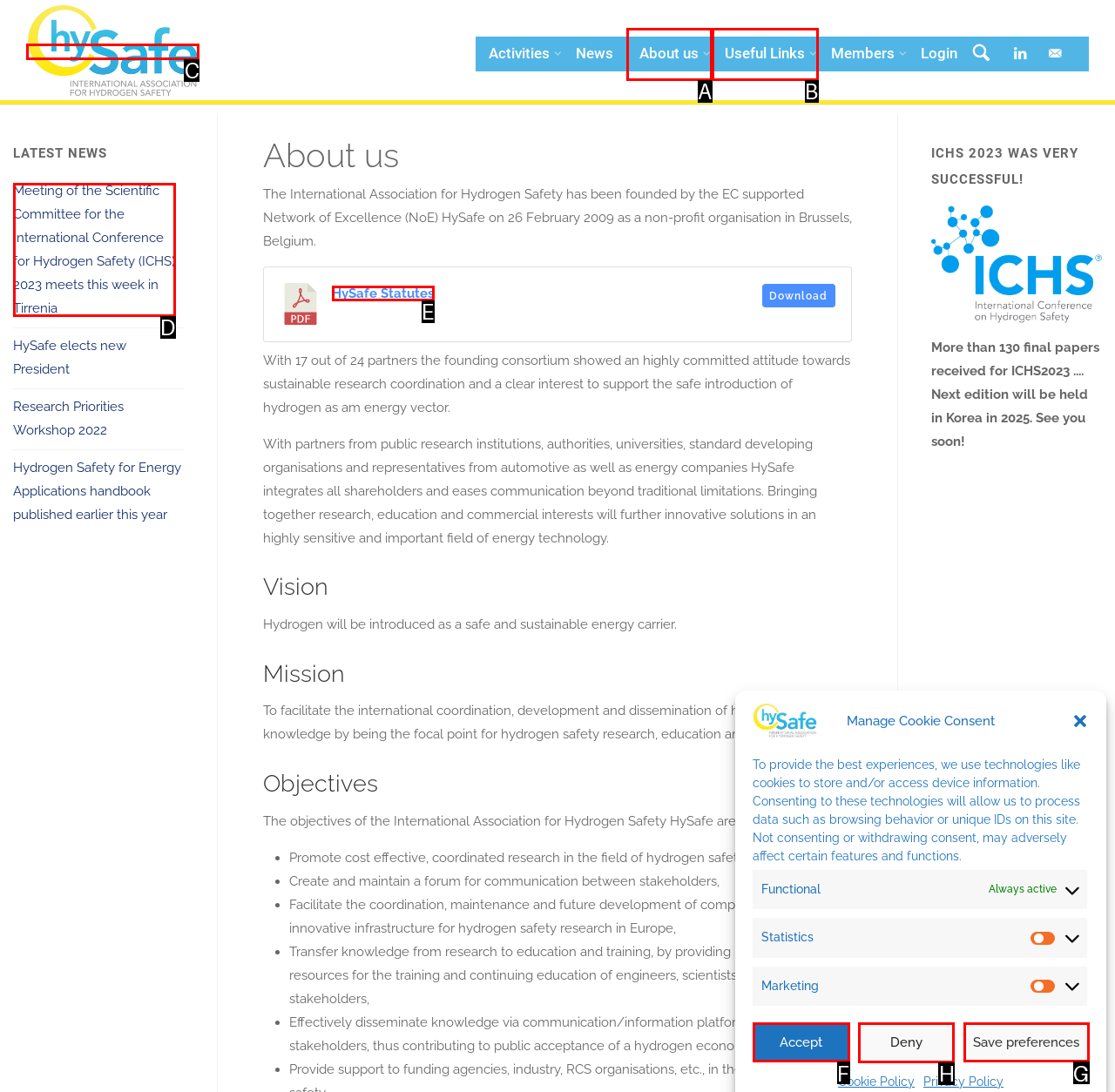Tell me which one HTML element I should click to complete this task: Click the 'Deny' button Answer with the option's letter from the given choices directly.

H